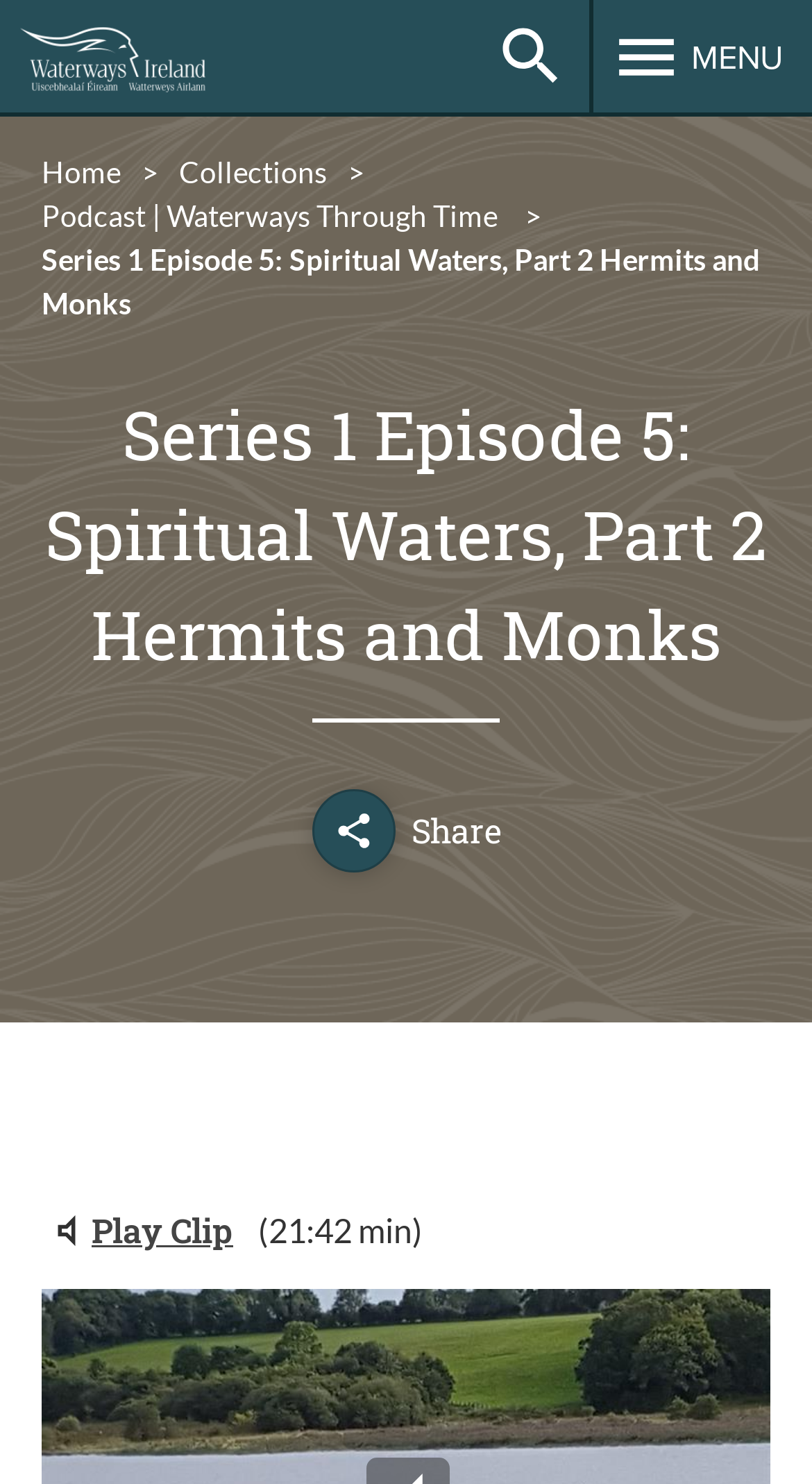Answer the question with a brief word or phrase:
What is the text on the button next to 'Listen to Audio Clip'?

Play Clip